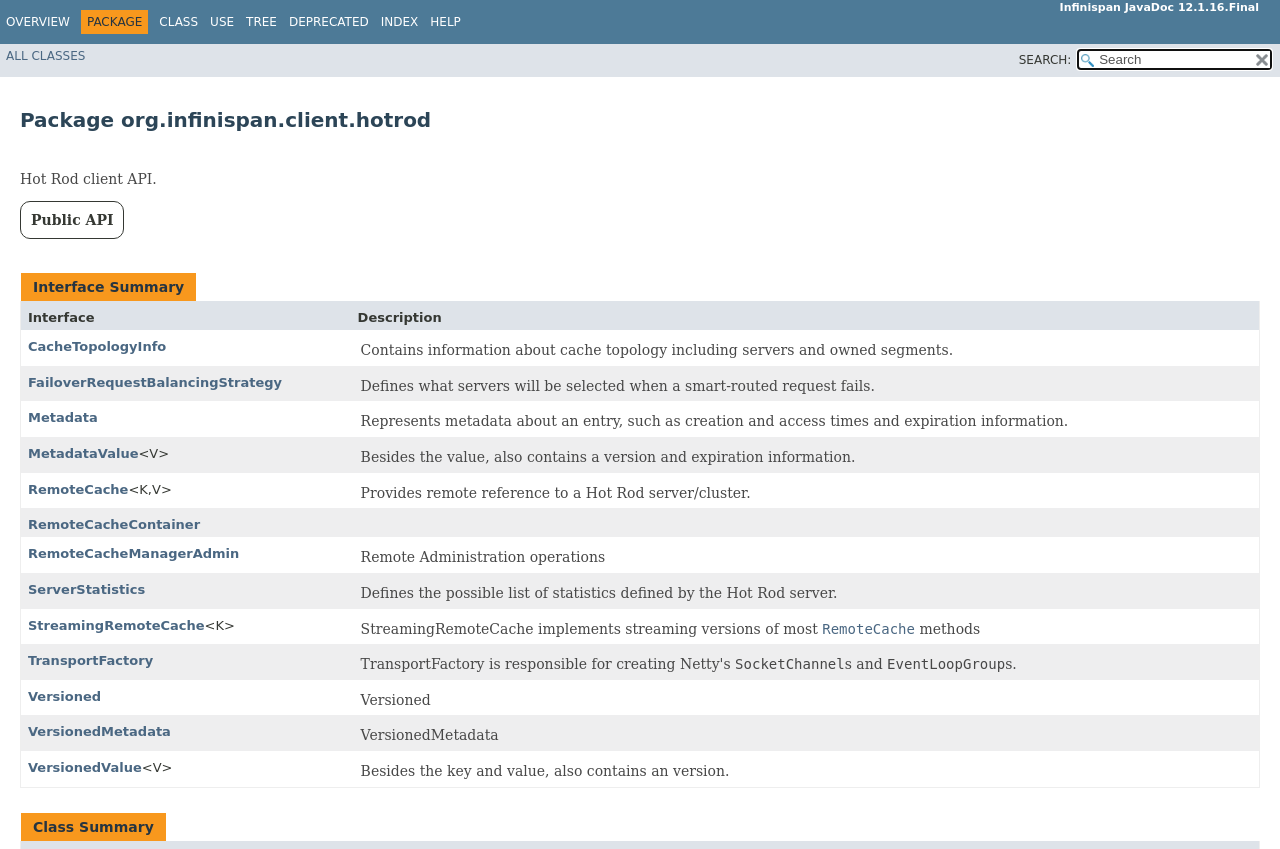What is the description of the Metadata interface?
Answer the question with a single word or phrase derived from the image.

Represents metadata about an entry